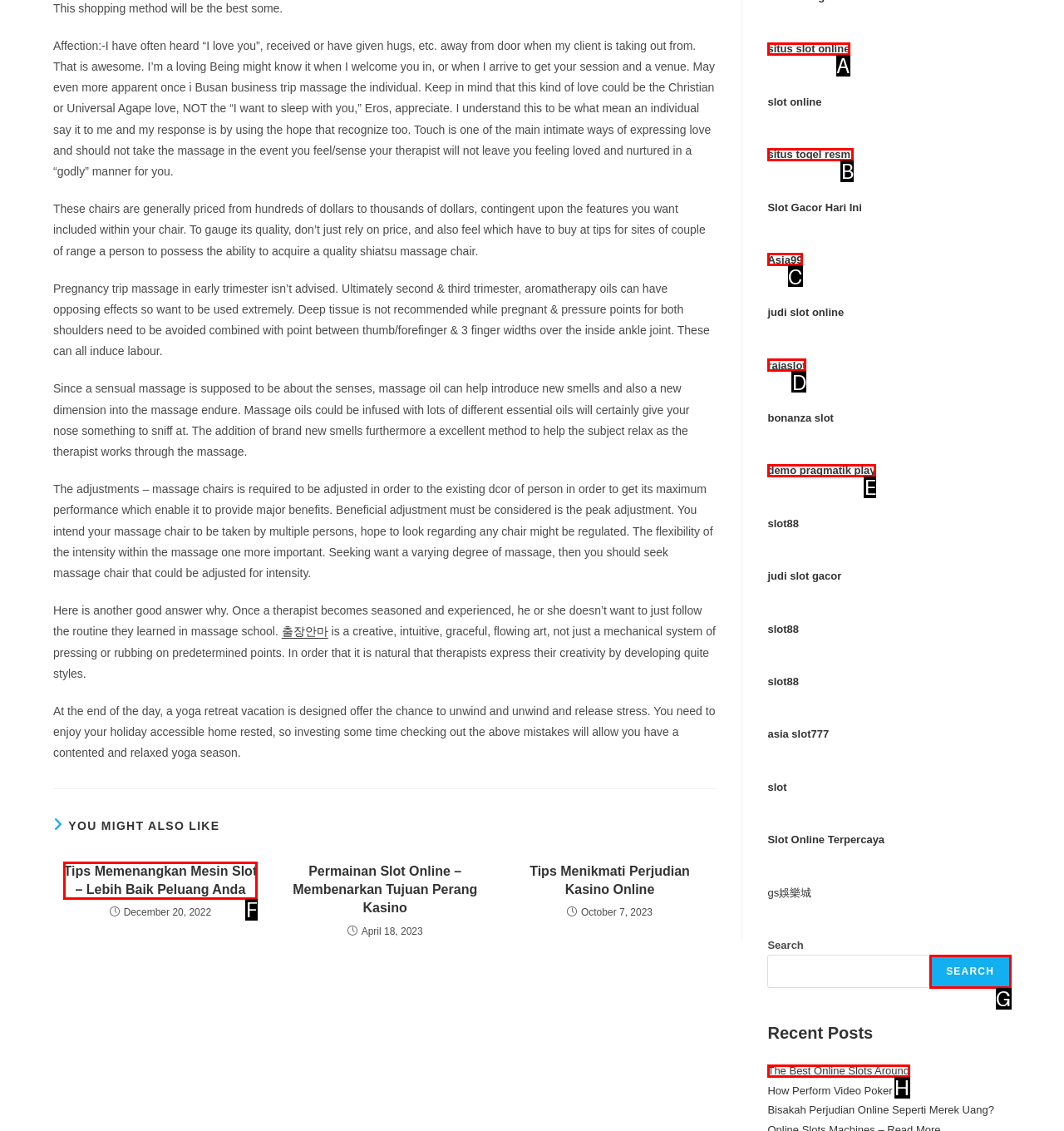Identify the letter of the UI element that corresponds to: Search
Respond with the letter of the option directly.

G